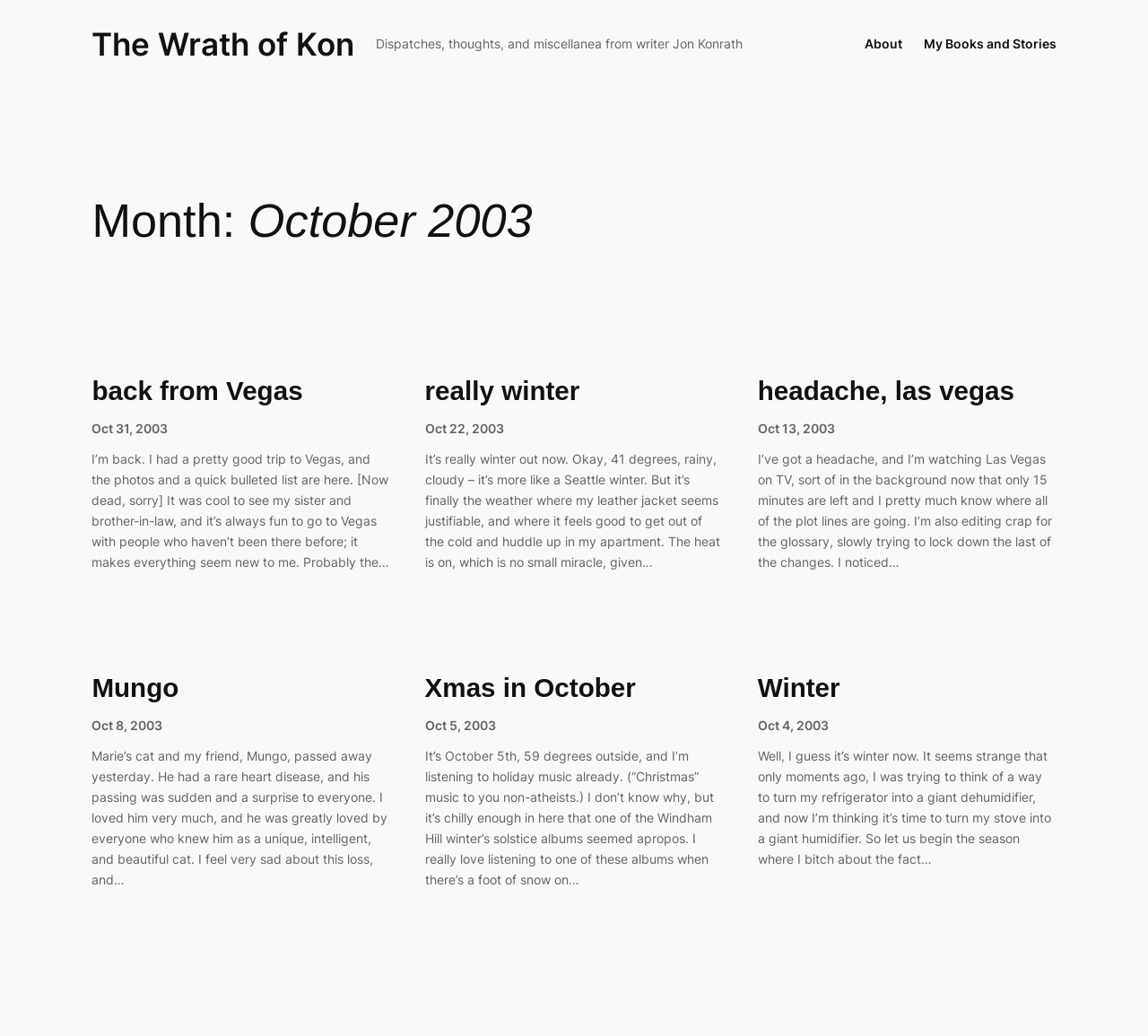Can you identify the bounding box coordinates of the clickable region needed to carry out this instruction: 'View topic about Create a random yet regular pattern'? The coordinates should be four float numbers within the range of 0 to 1, stated as [left, top, right, bottom].

None